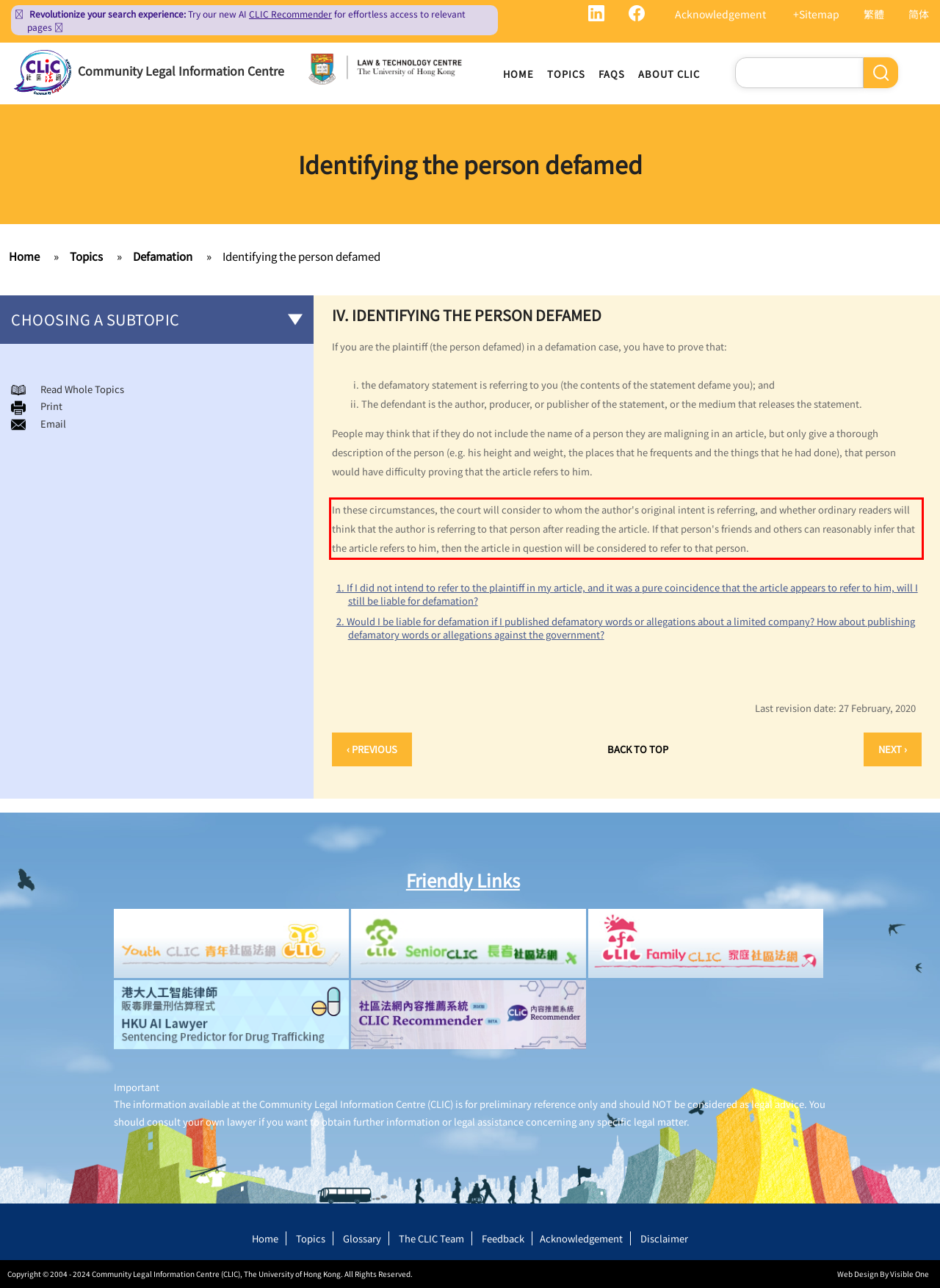Identify and transcribe the text content enclosed by the red bounding box in the given screenshot.

In these circumstances, the court will consider to whom the author's original intent is referring, and whether ordinary readers will think that the author is referring to that person after reading the article. If that person's friends and others can reasonably infer that the article refers to him, then the article in question will be considered to refer to that person.